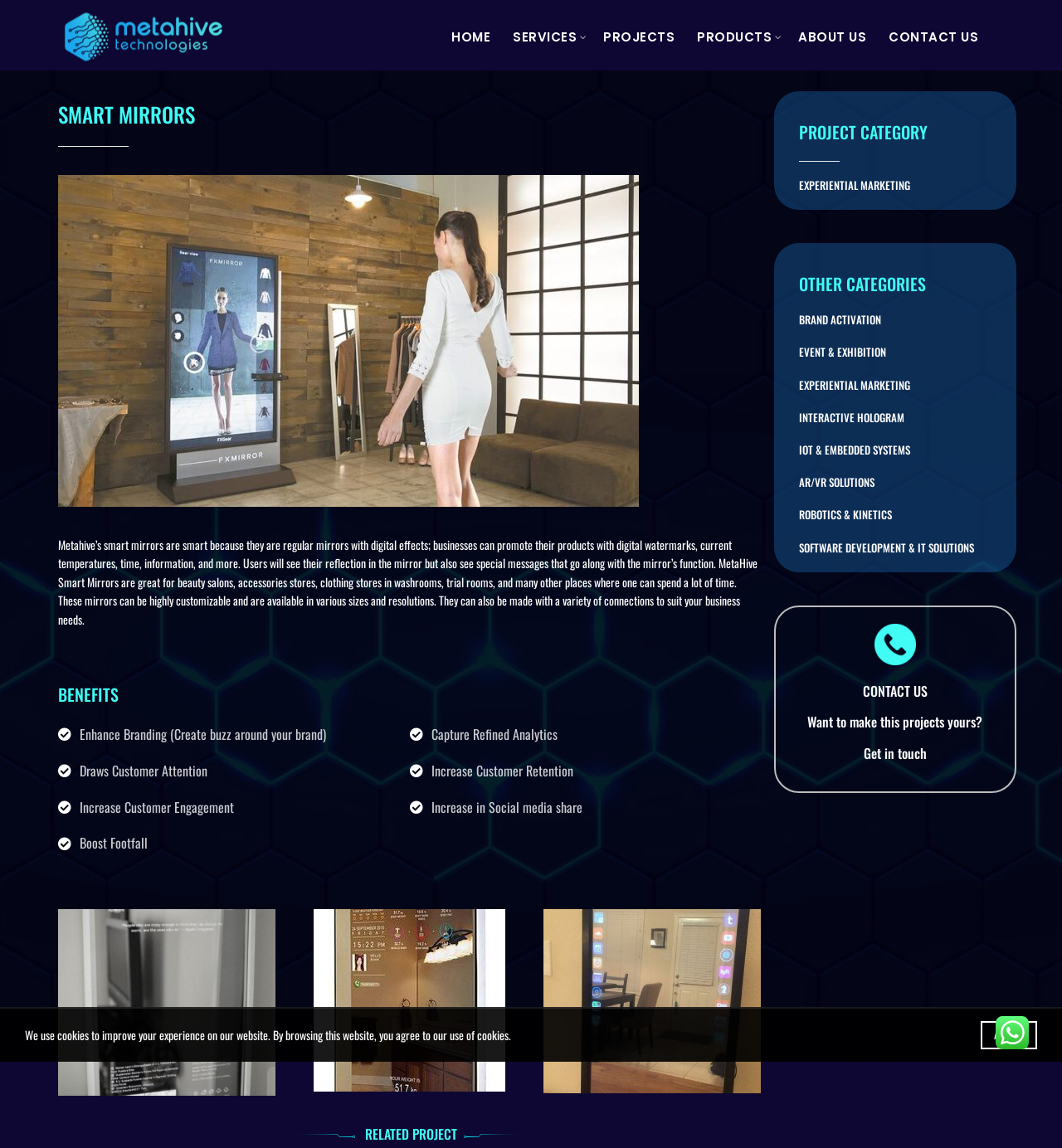Determine the bounding box coordinates for the clickable element required to fulfill the instruction: "View the SMART MIRRORS heading". Provide the coordinates as four float numbers between 0 and 1, i.e., [left, top, right, bottom].

[0.055, 0.087, 0.717, 0.112]